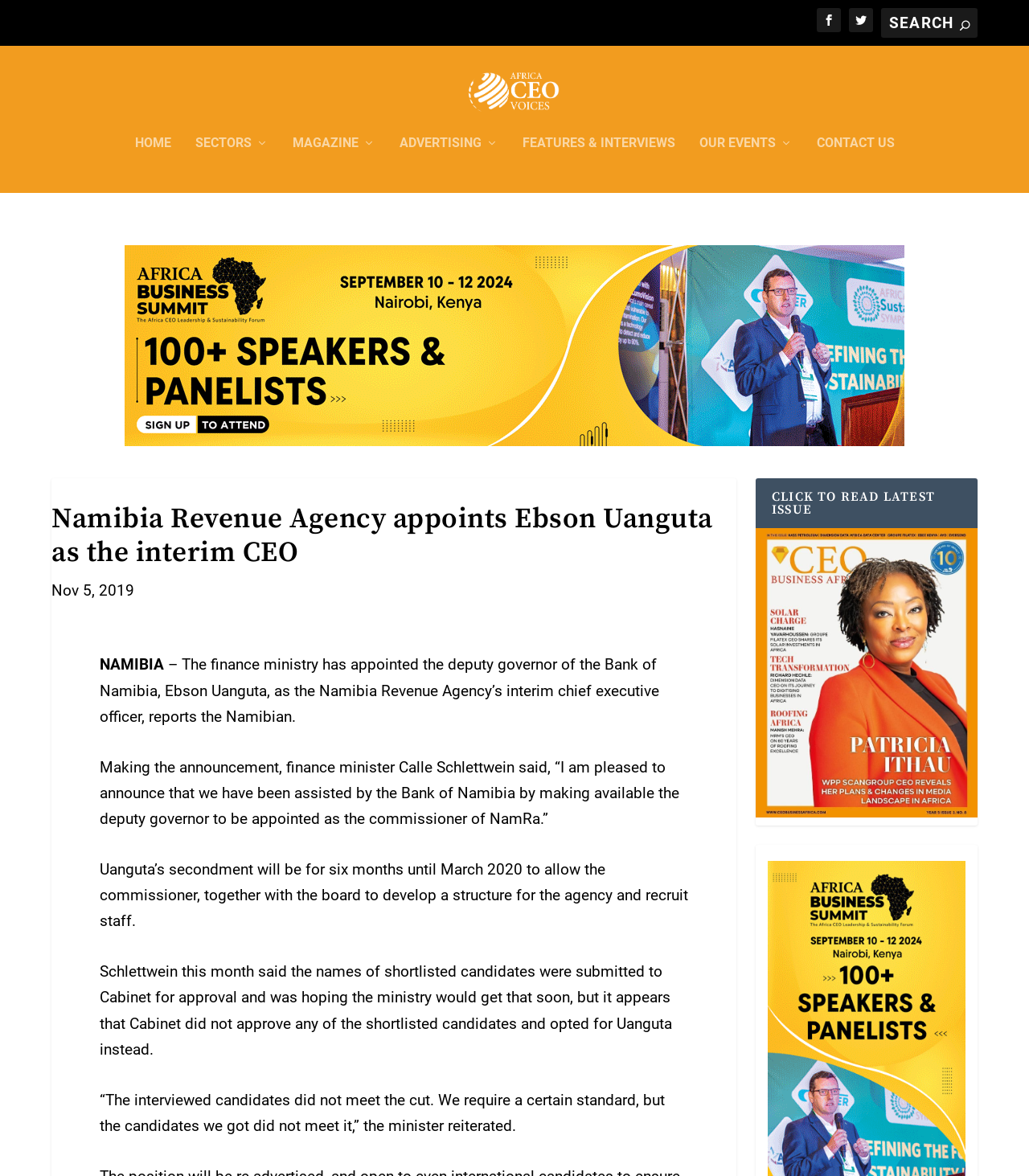Give a detailed account of the webpage's layout and content.

The webpage is about Africa CEO Voices, with a focus on the news article "Namibia Revenue Agency appoints Ebson Uanguta as the interim CEO". At the top, there are several links and a search bar, including links to social media platforms and a search box with a button. Below this, there is a large header with the title "Africa CEO Voices" accompanied by an image.

The main navigation menu is located below the header, with links to "HOME", "SECTORS", "MAGAZINE", "ADVERTISING", "FEATURES & INTERVIEWS", "OUR EVENTS", and "CONTACT US". Each link has an icon next to it.

On the left side of the page, there is a large advertisement with an image. Below this, there is a news article with a heading "Namibia Revenue Agency appoints Ebson Uanguta as the interim CEO" and several paragraphs of text. The article is dated "Nov 5, 2019" and has a location tag "NAMIBIA". The text describes the appointment of Ebson Uanguta as the interim CEO of the Namibia Revenue Agency.

On the right side of the page, there is a call-to-action button "CLICK TO READ LATEST ISSUE" with an image below it.